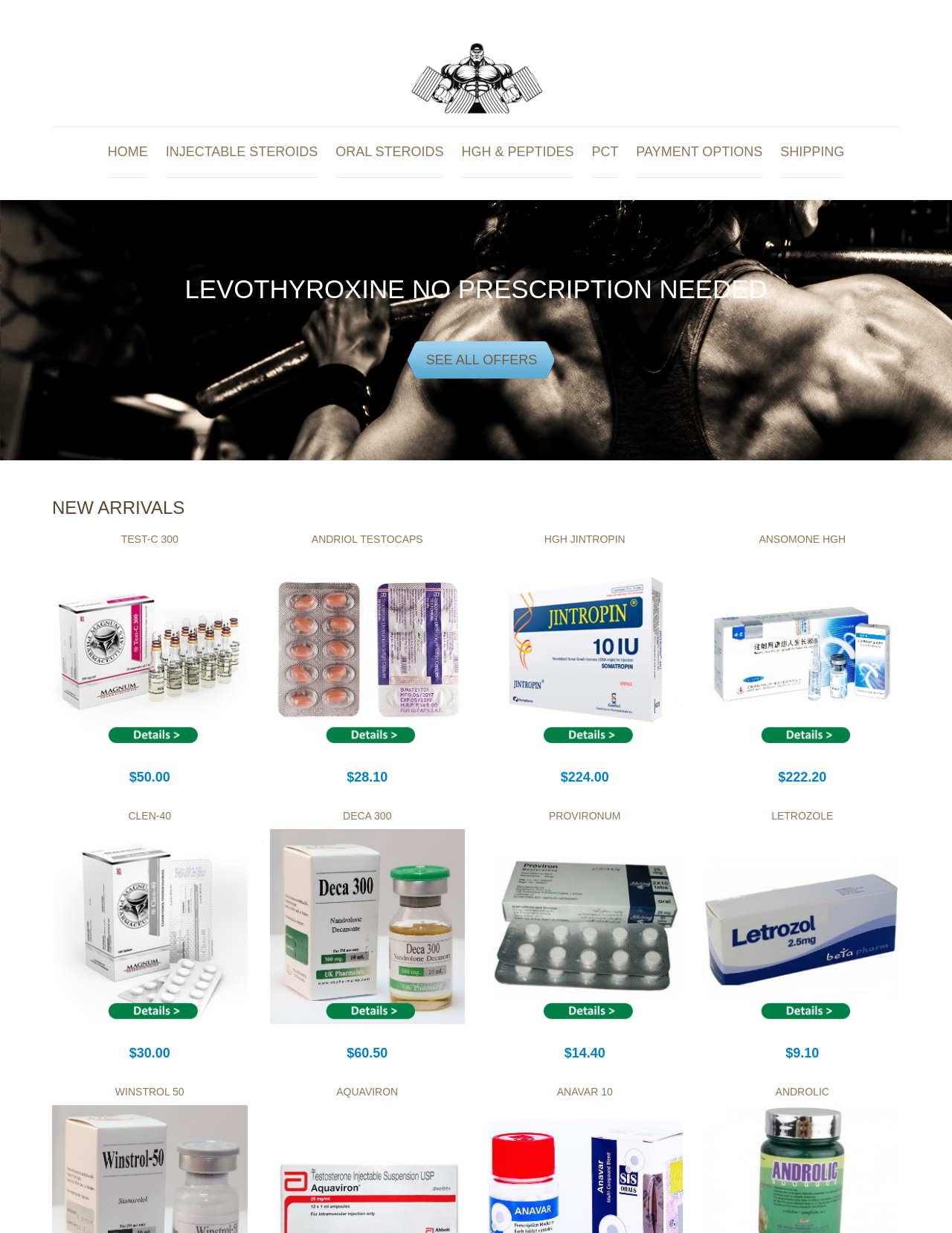Locate the bounding box of the UI element with the following description: "parent_node: CLEN-40".

[0.055, 0.835, 0.26, 0.844]